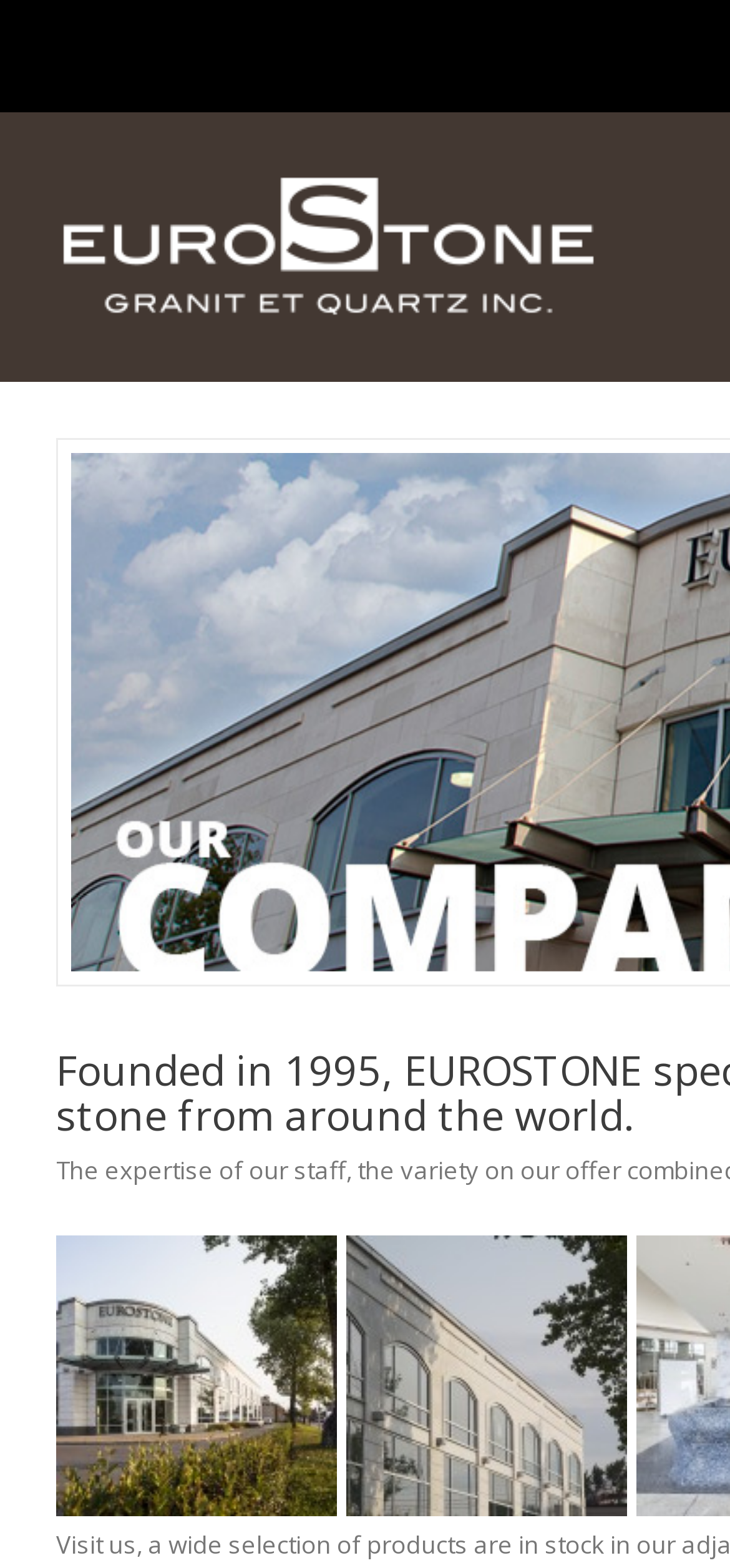Based on the element description title="Eurostone", identify the bounding box coordinates for the UI element. The coordinates should be in the format (top-left x, top-left y, bottom-right x, bottom-right y) and within the 0 to 1 range.

[0.077, 0.104, 0.821, 0.209]